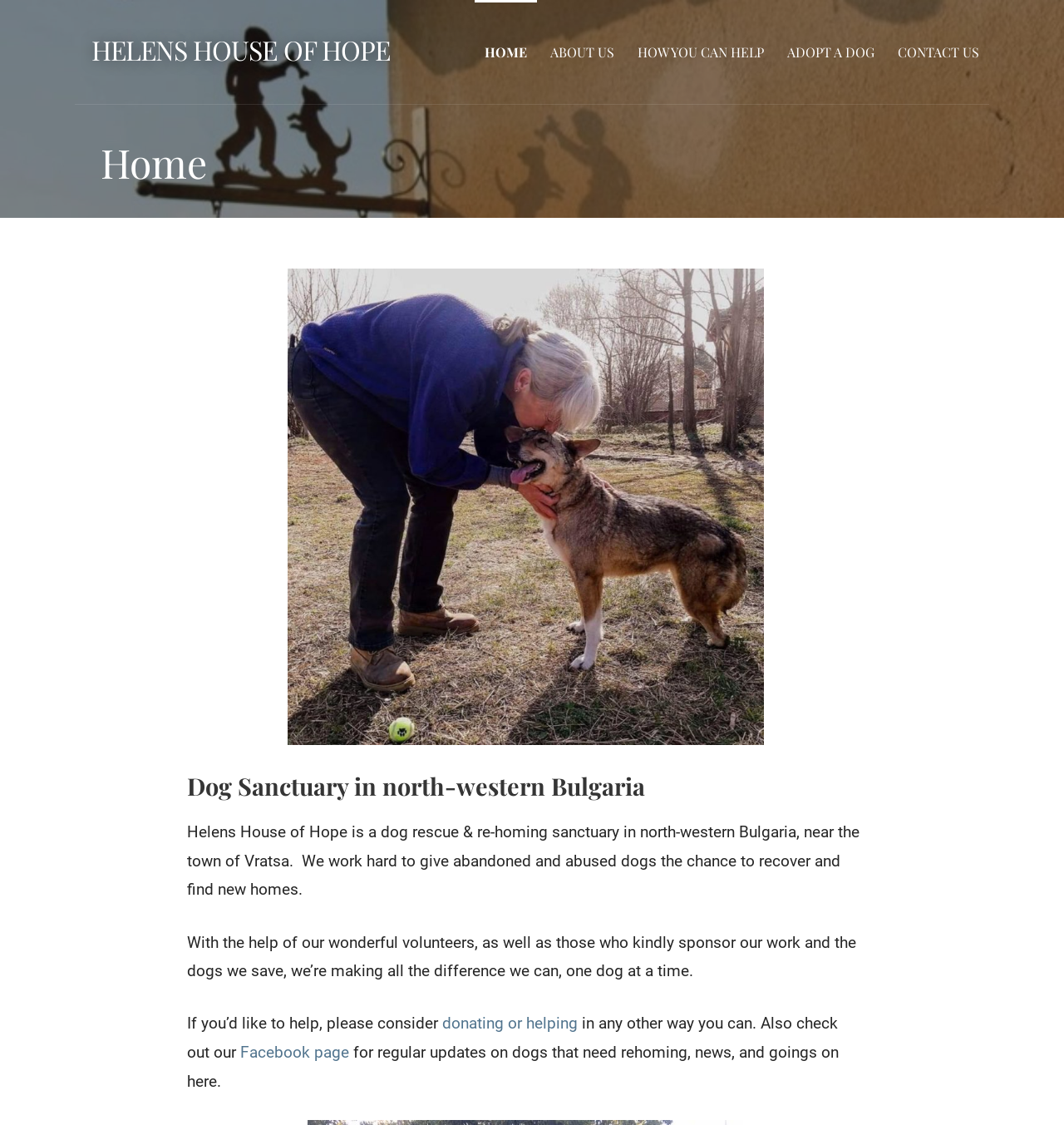Please reply to the following question using a single word or phrase: 
What is the name of the dog sanctuary?

Helens House of Hope